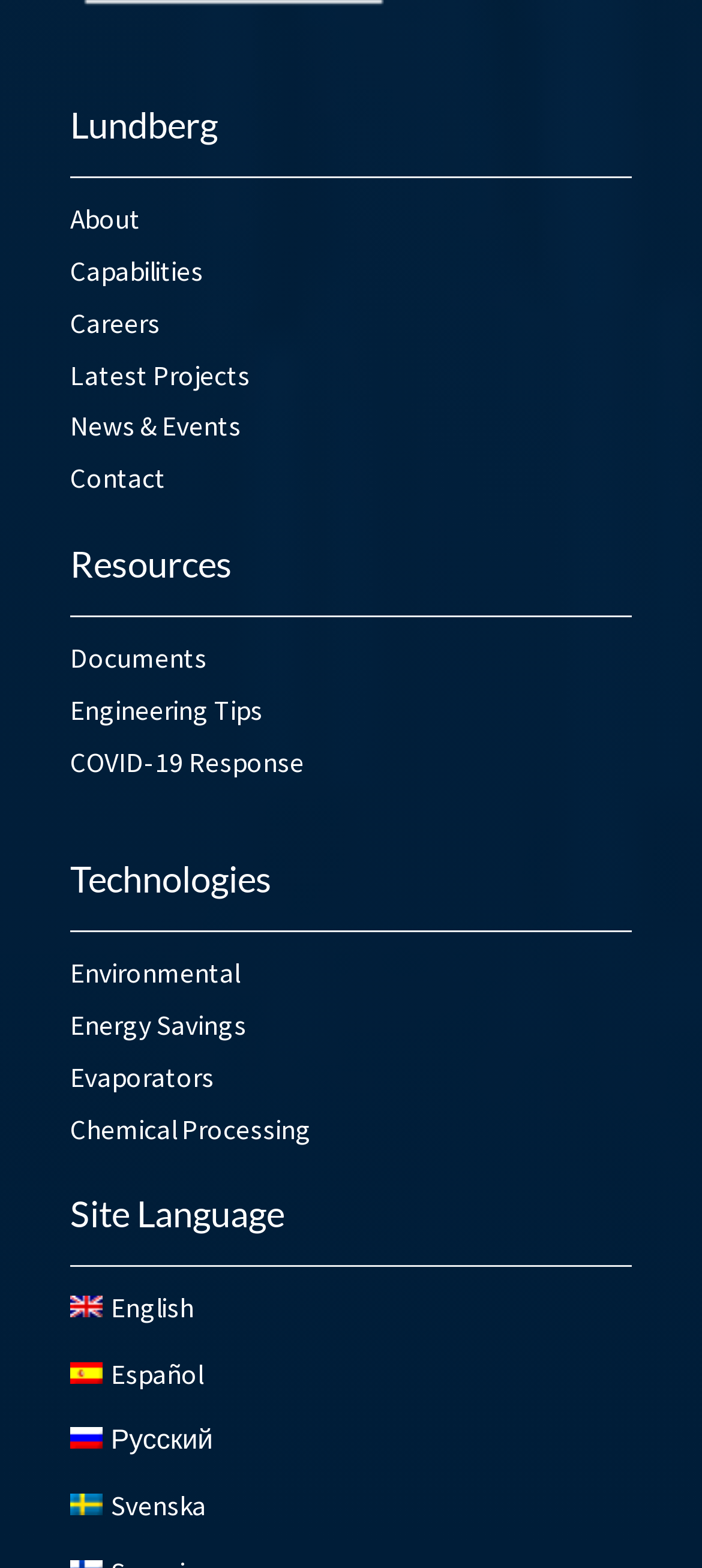Identify the bounding box coordinates of the part that should be clicked to carry out this instruction: "click on About".

[0.1, 0.128, 0.2, 0.15]